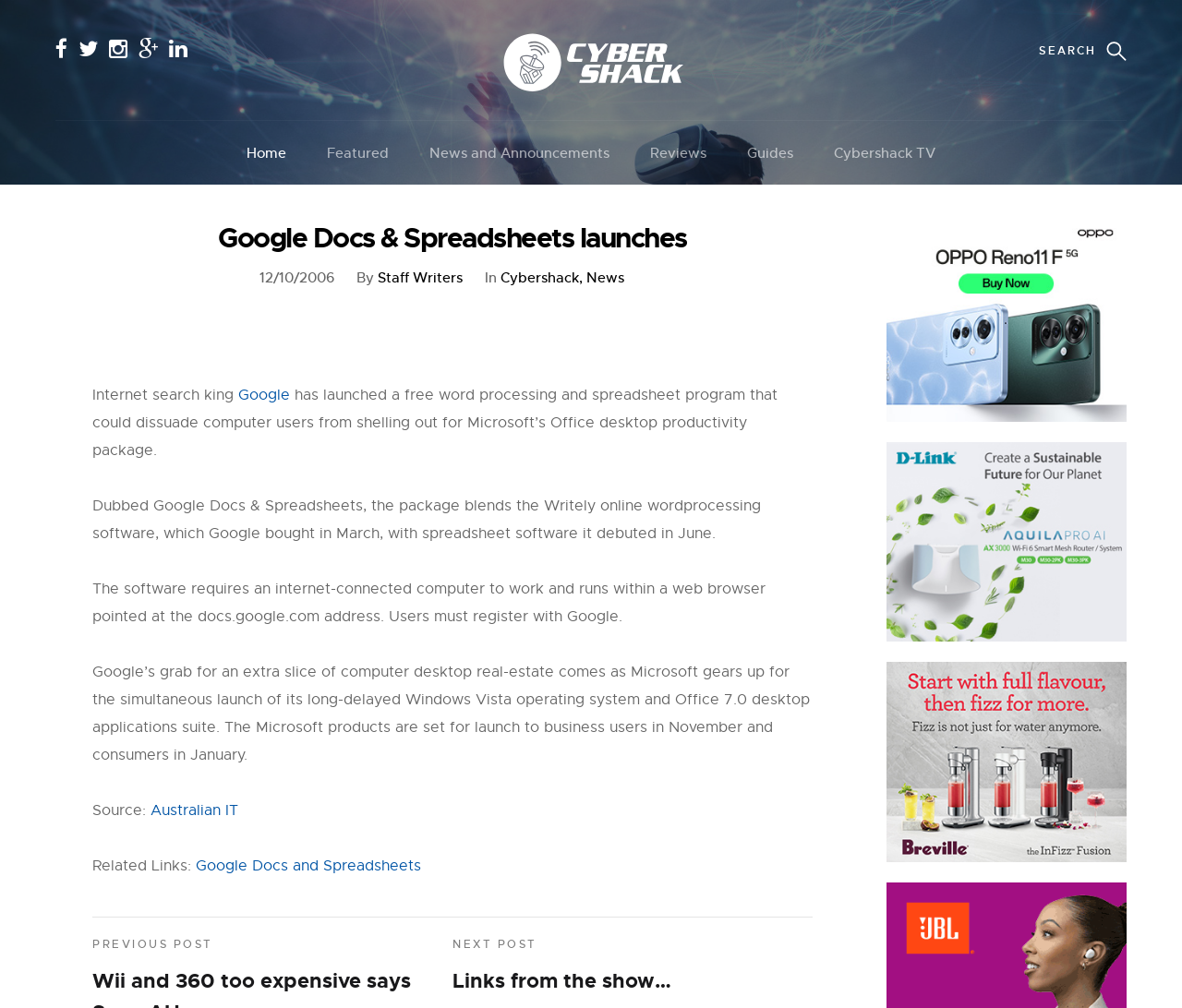Provide the bounding box coordinates of the HTML element described by the text: "parent_node: Home". The coordinates should be in the format [left, top, right, bottom] with values between 0 and 1.

[0.879, 0.041, 0.953, 0.06]